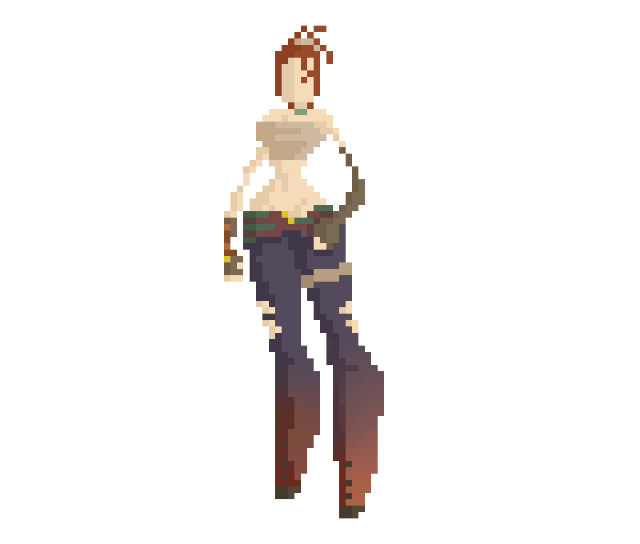What game is the image inspired by?
Using the visual information, answer the question in a single word or phrase.

Enslaved: Odyssey to the West